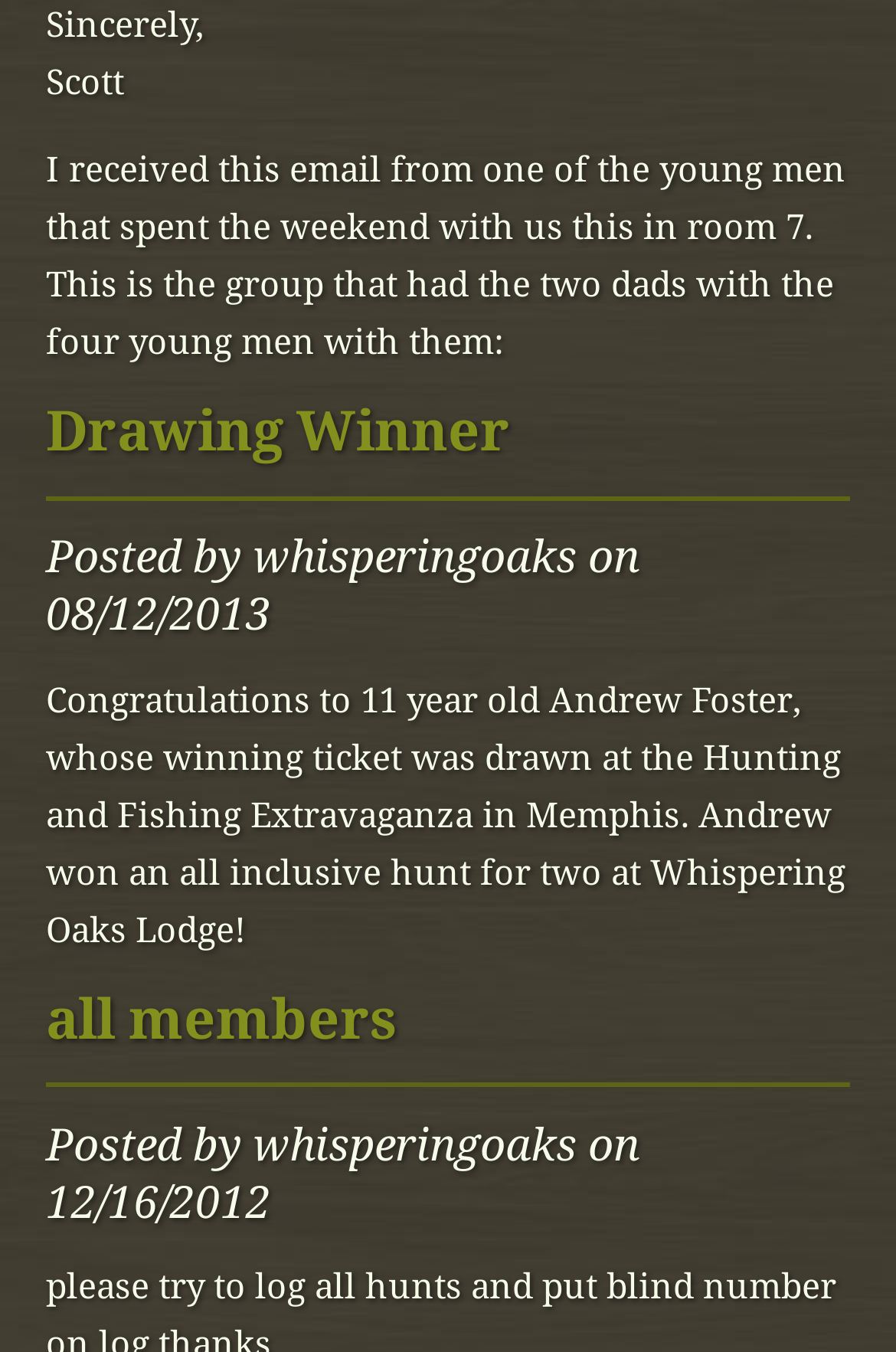How many people were with the two dads in room 7?
Refer to the image and provide a concise answer in one word or phrase.

four young men